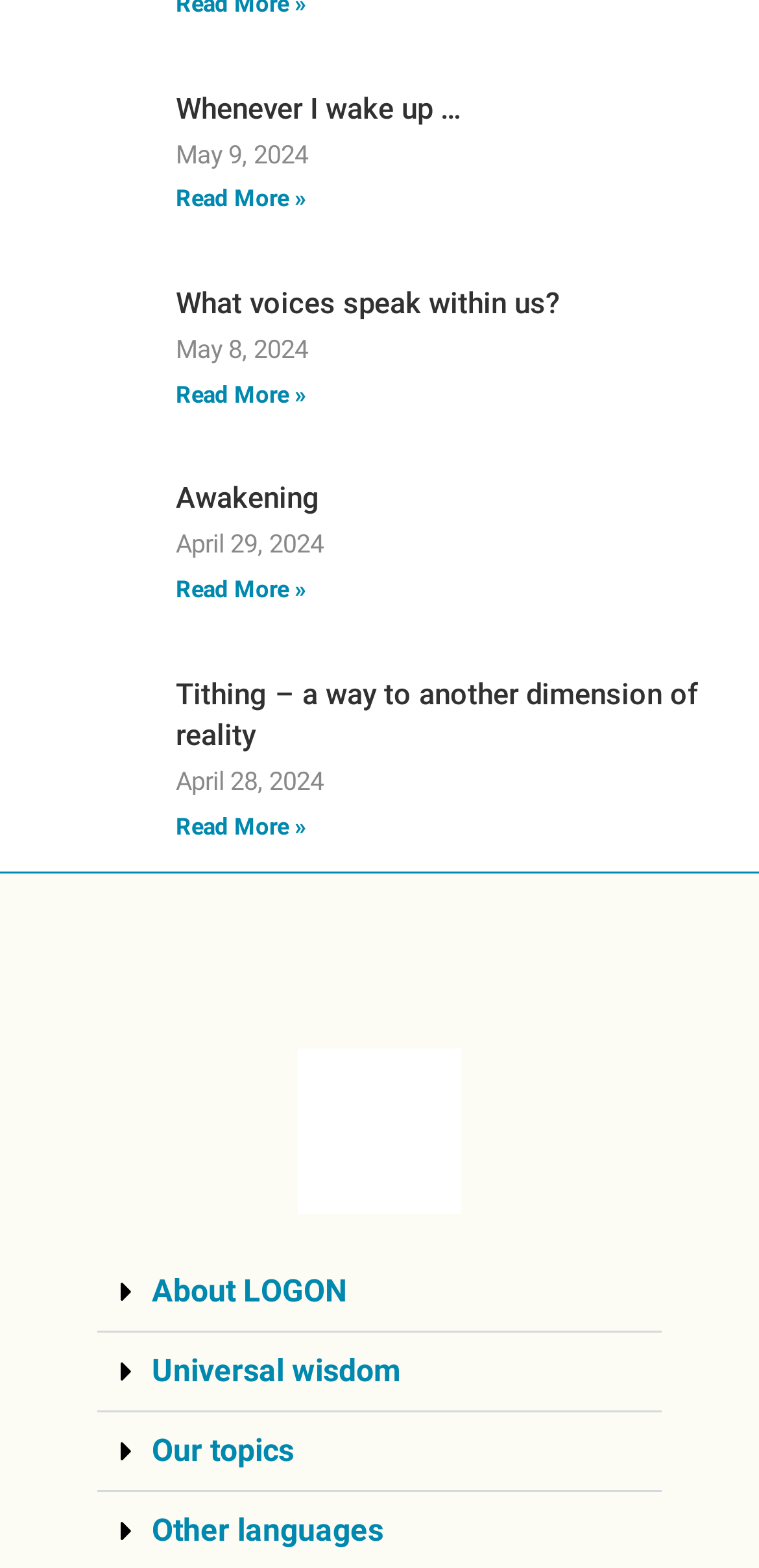Locate the bounding box of the UI element described in the following text: "What voices speak within us?".

[0.232, 0.182, 0.737, 0.205]